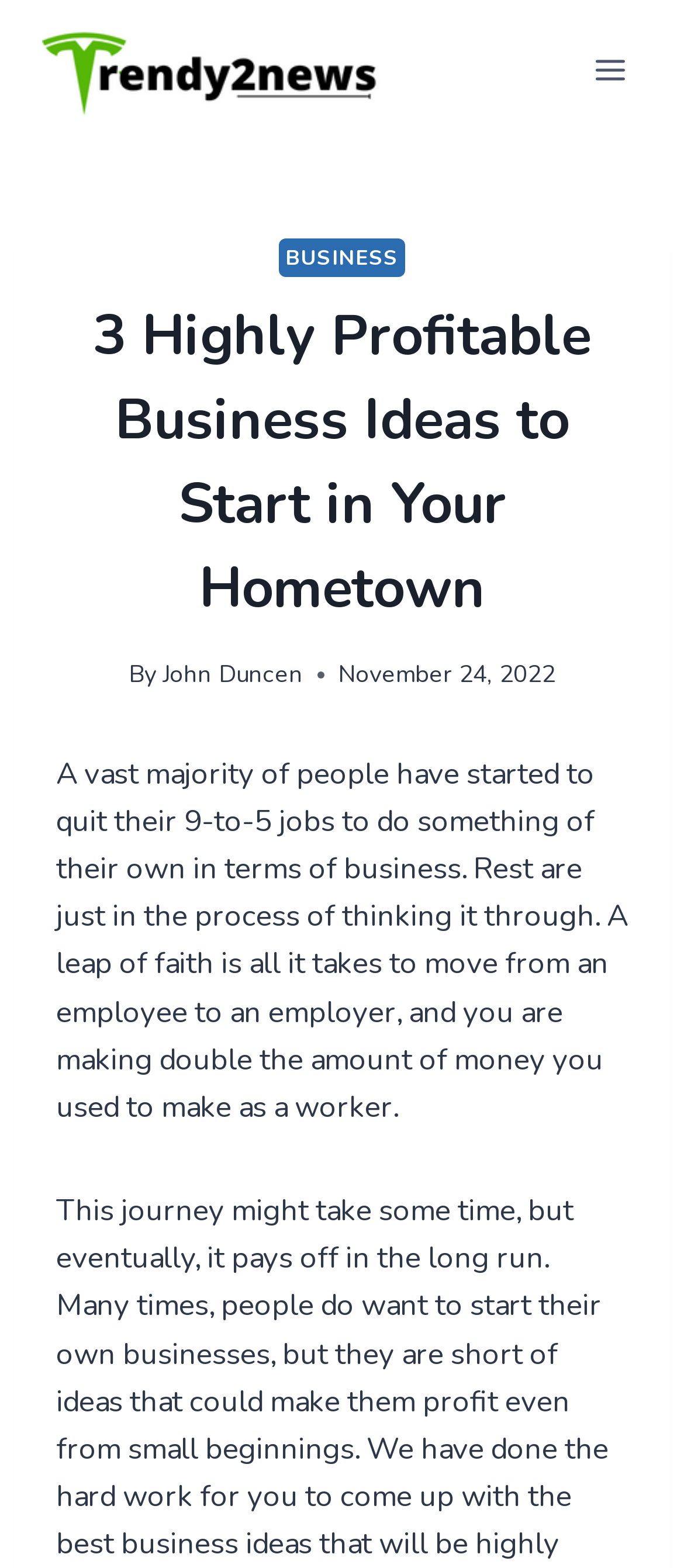Respond with a single word or phrase for the following question: 
What is the main idea of the article?

Starting own business